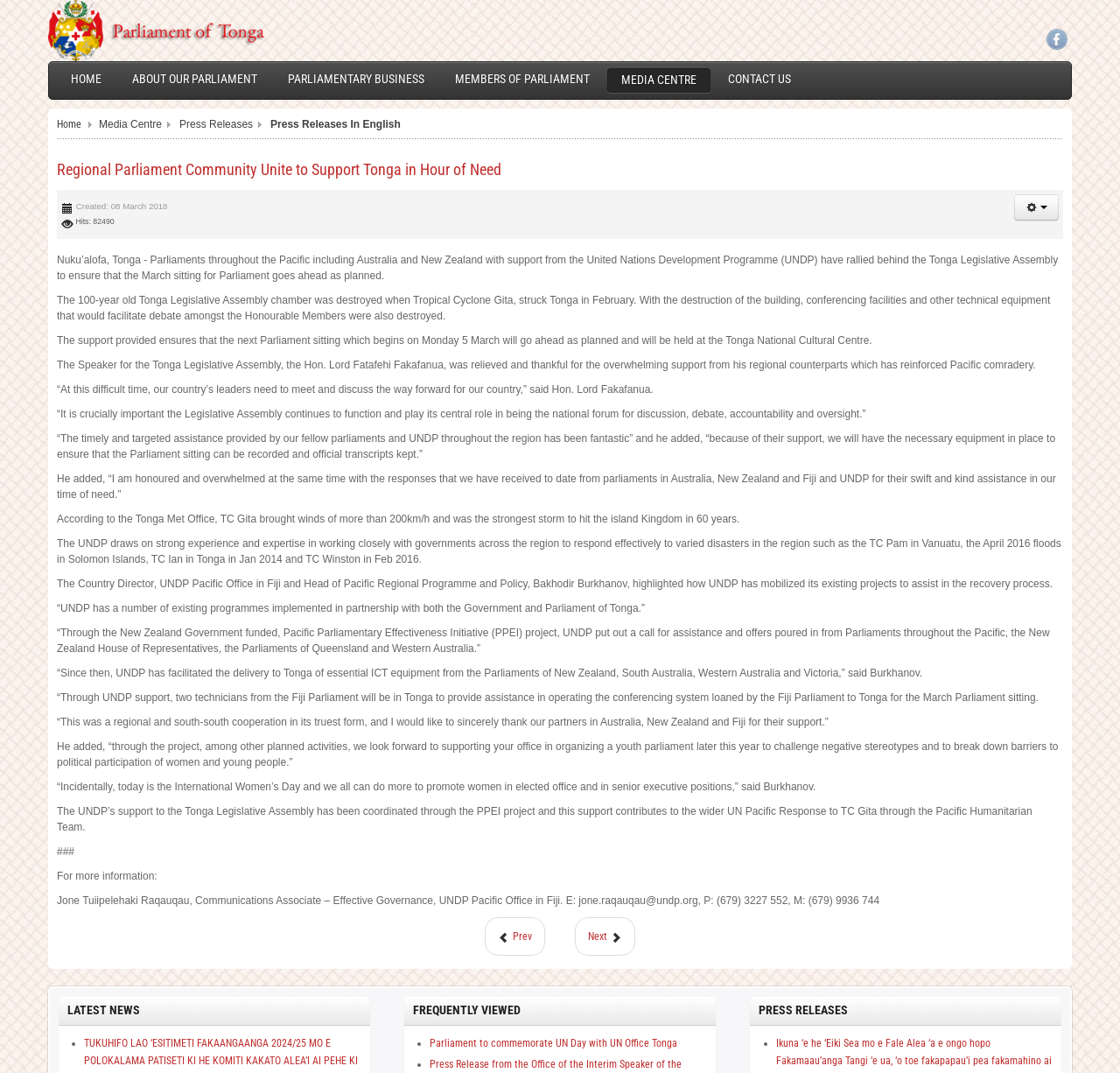Please answer the following question using a single word or phrase: 
What is the date of the International Women's Day mentioned in the article?

Today